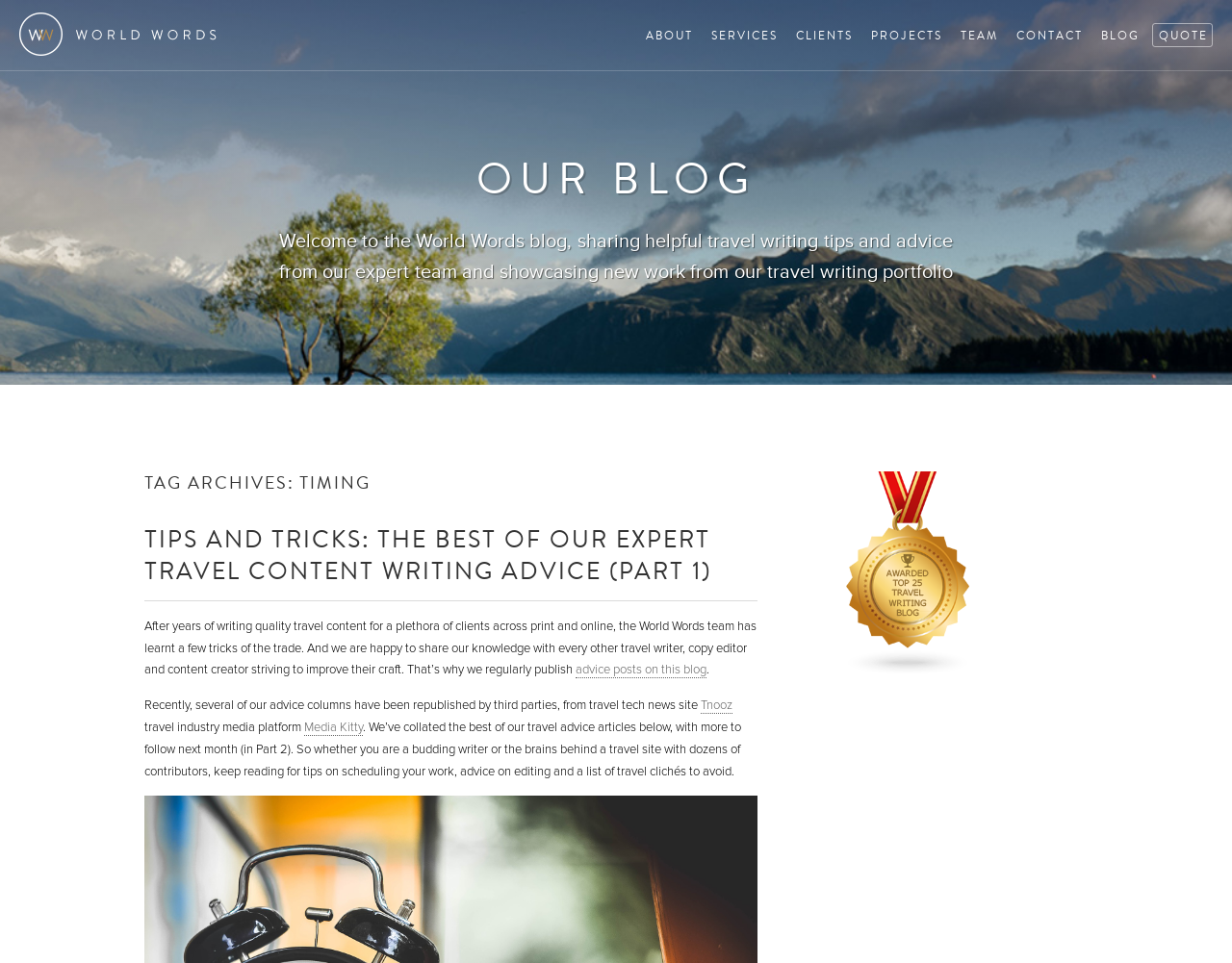How many parts does the travel advice series have?
Please ensure your answer to the question is detailed and covers all necessary aspects.

The travel advice series has at least two parts, as indicated by the text, which mentions 'Part 1' and promises 'more to follow next month (in Part 2)'.